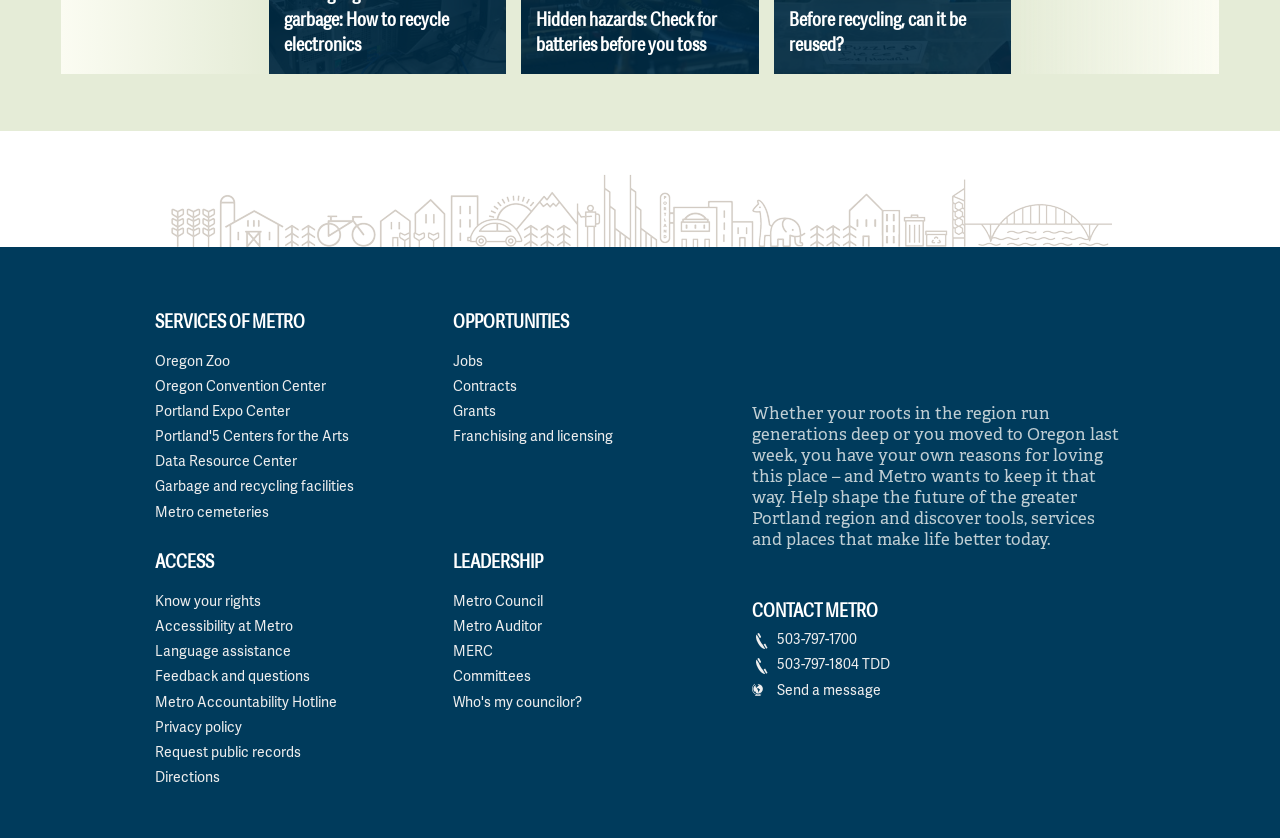What is the name of the convention center mentioned?
Identify the answer in the screenshot and reply with a single word or phrase.

Oregon Convention Center